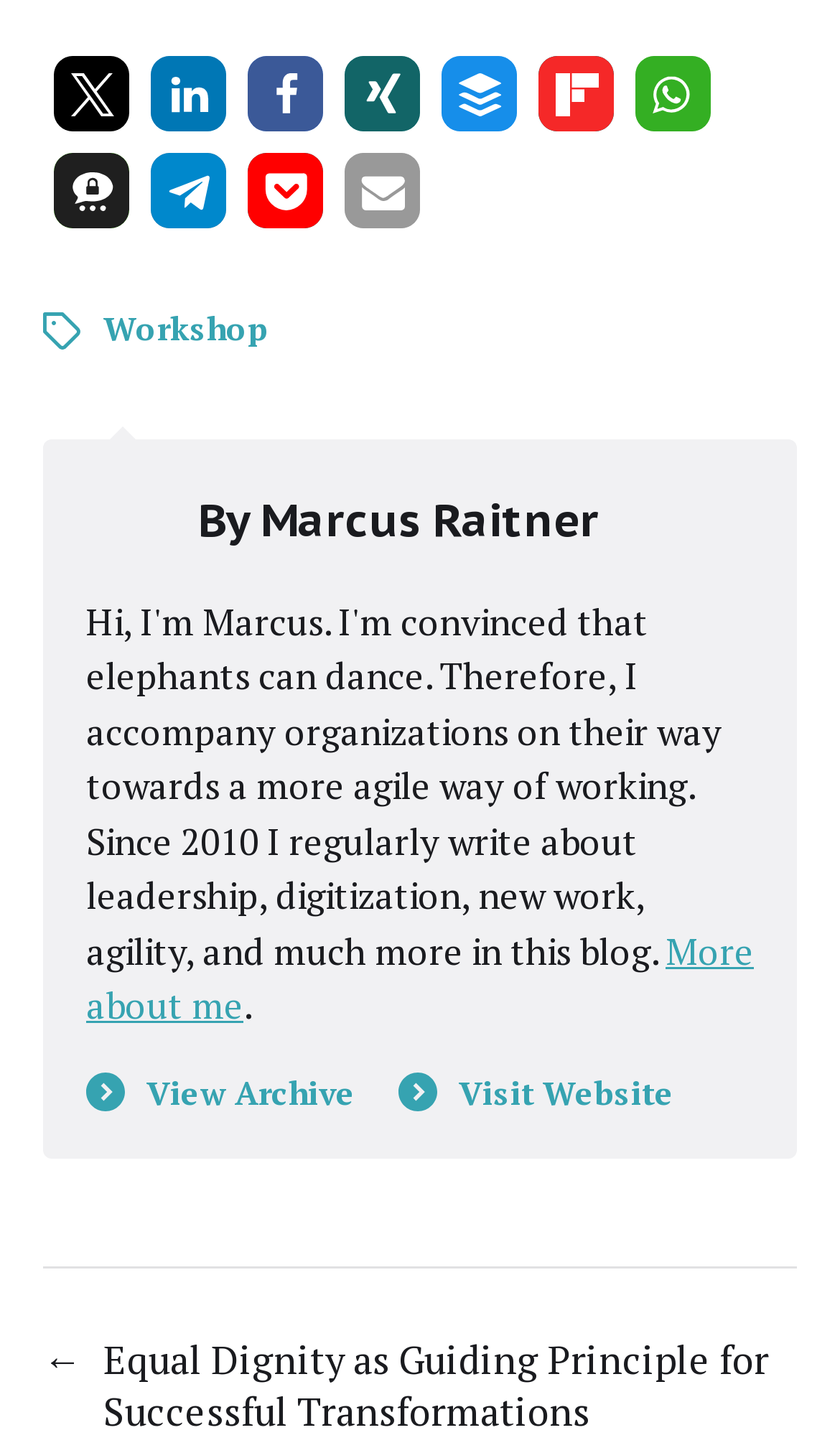What is the text of the static text element?
Analyze the screenshot and provide a detailed answer to the question.

I found the static text element located below the main header of the webpage, and its text is simply a period.